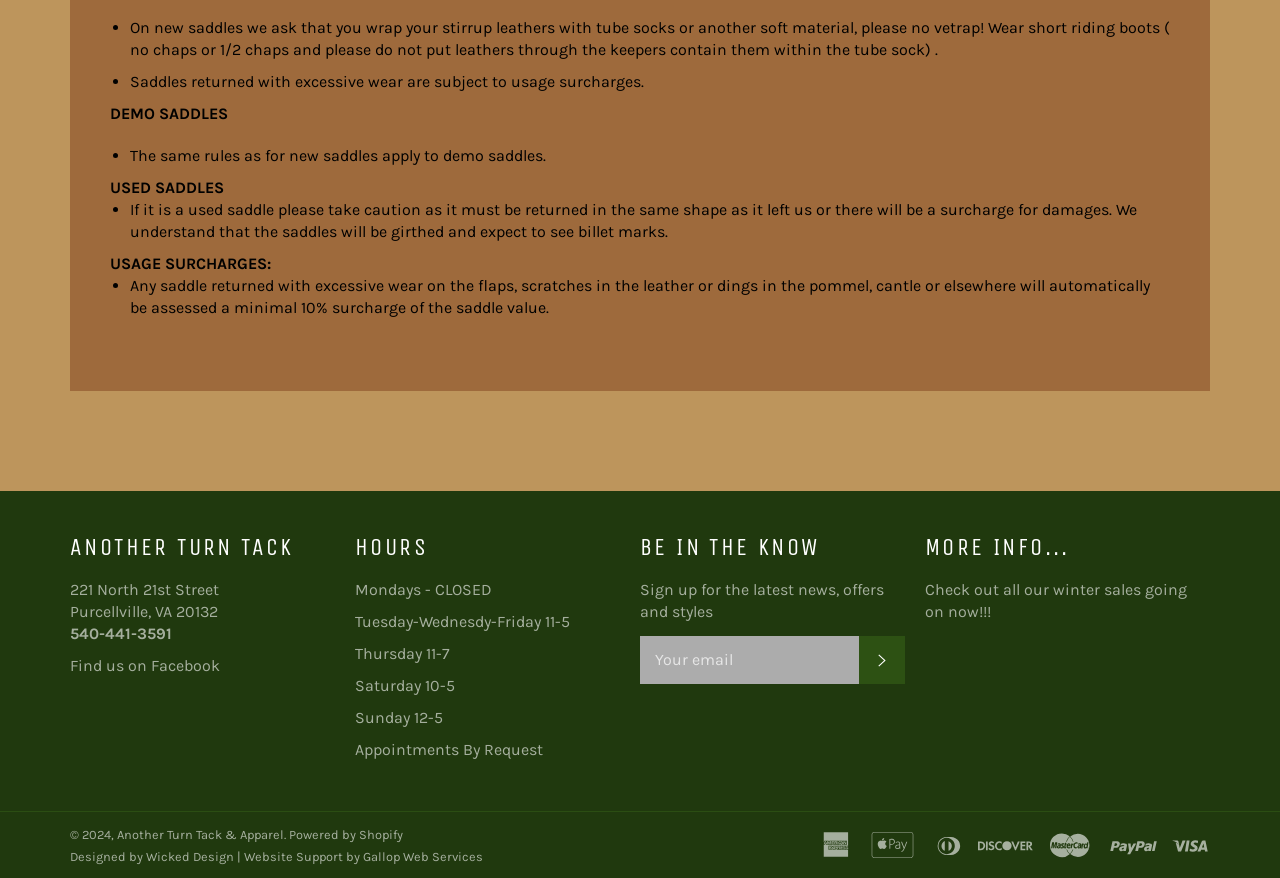What is the surcharge for returning a saddle with excessive wear?
Provide an in-depth and detailed explanation in response to the question.

I found this information by reading the static text element with ID 203, which explains the usage surcharges for returning a saddle with excessive wear, including a minimum surcharge of 10% of the saddle value.